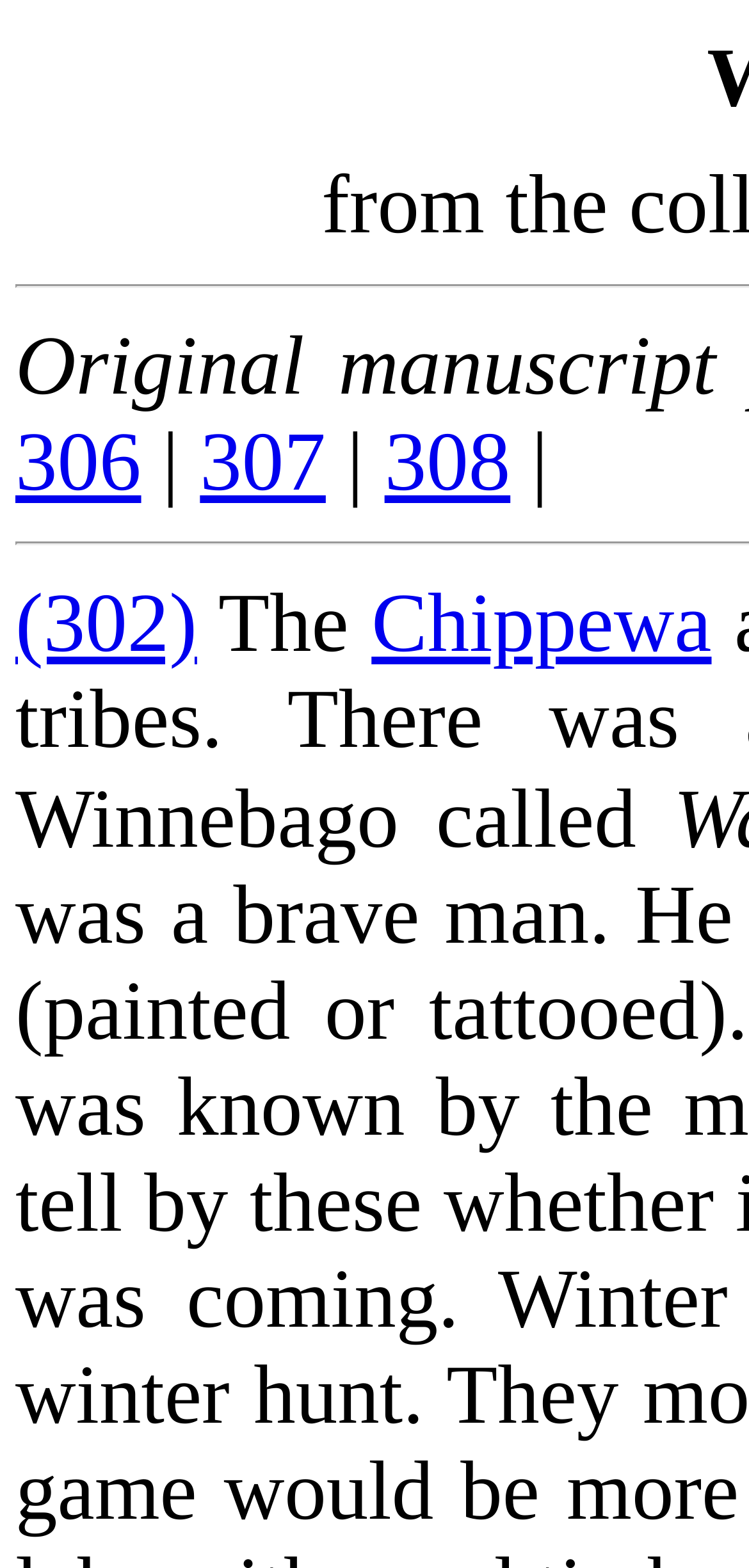Answer briefly with one word or phrase:
Is there a vertical separator on the webpage?

Yes